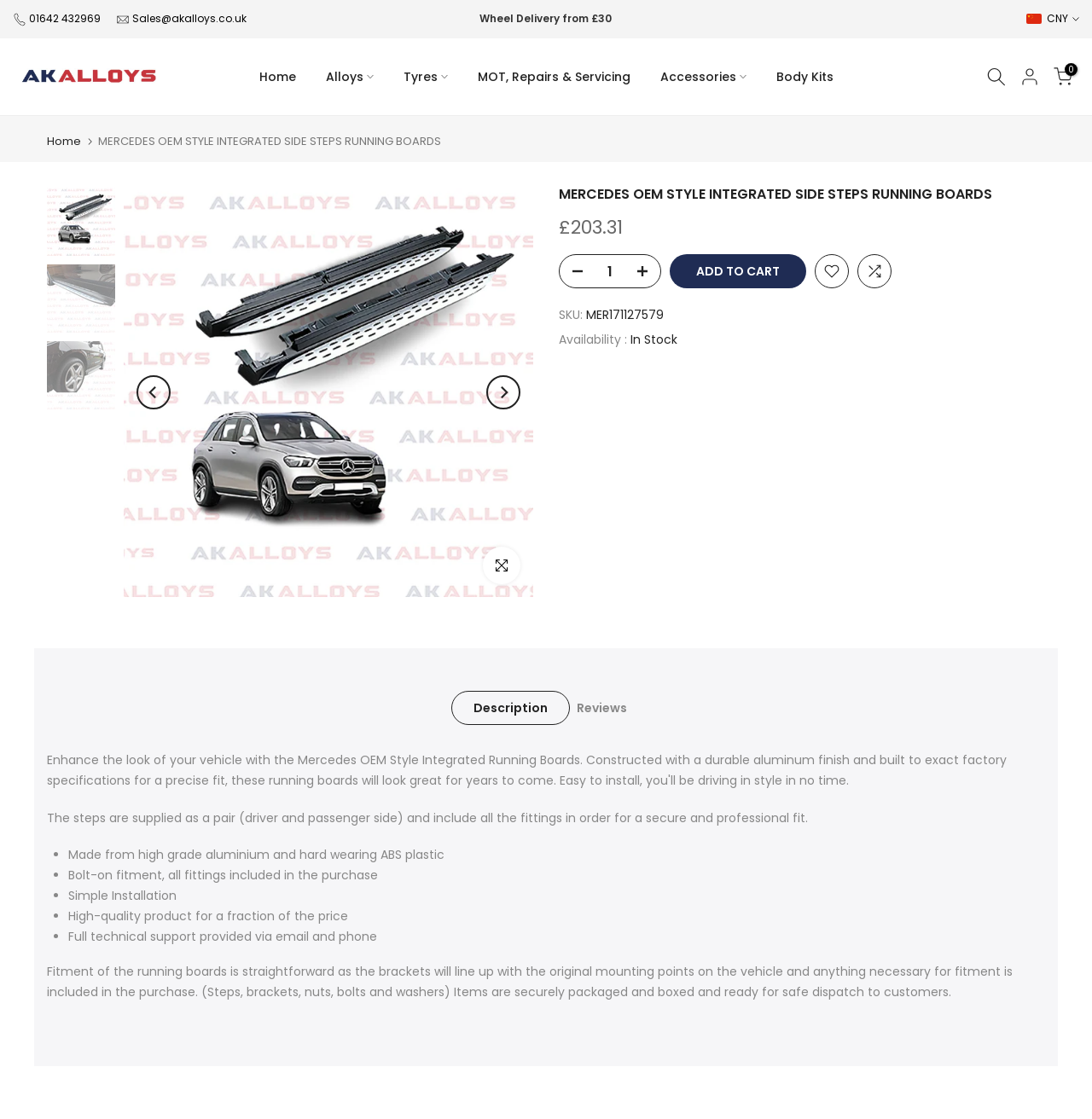Locate the bounding box coordinates of the element you need to click to accomplish the task described by this instruction: "Click on 'Mithraeum of Slăveni'".

None